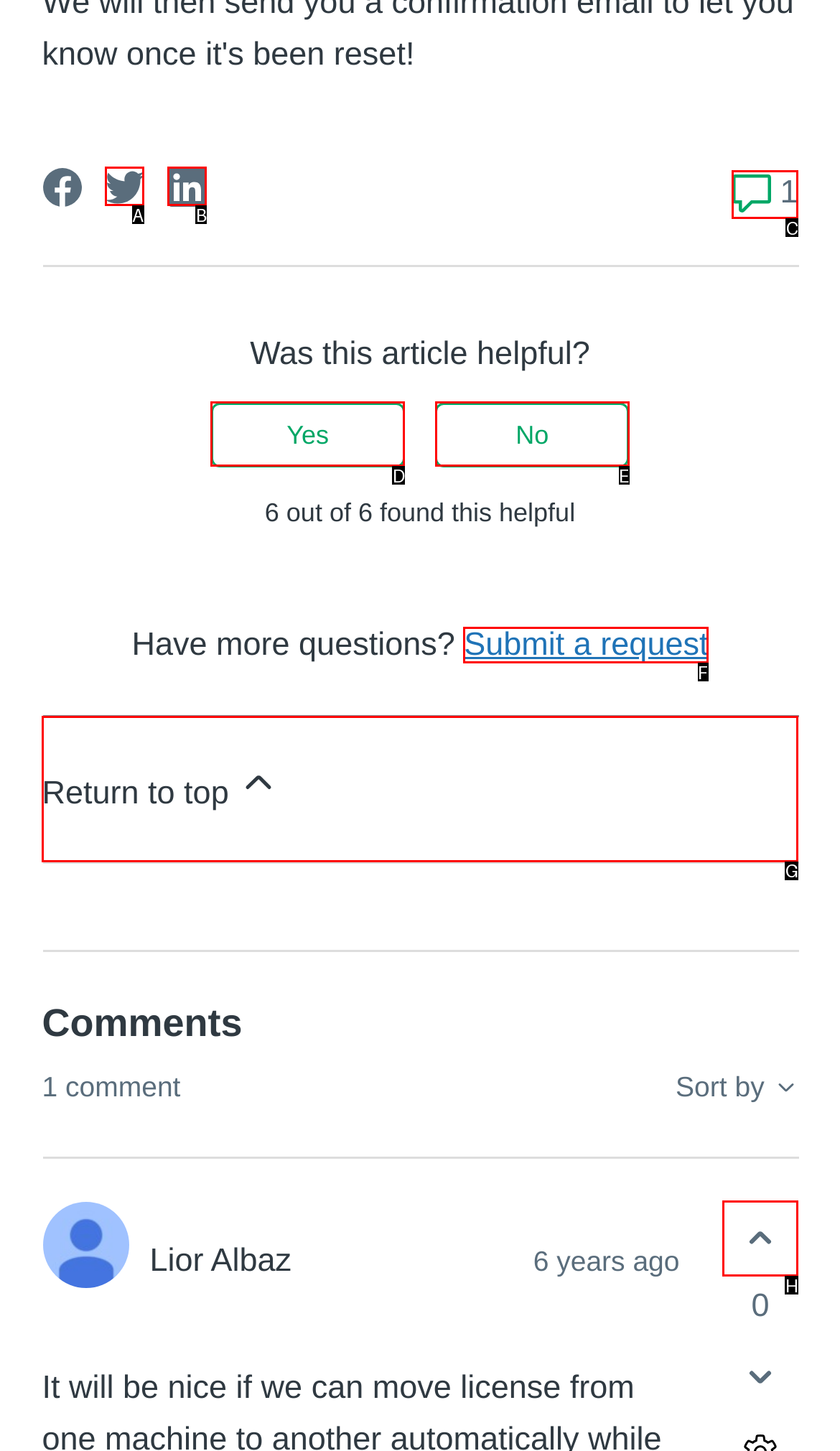Find the appropriate UI element to complete the task: Submit a request. Indicate your choice by providing the letter of the element.

F